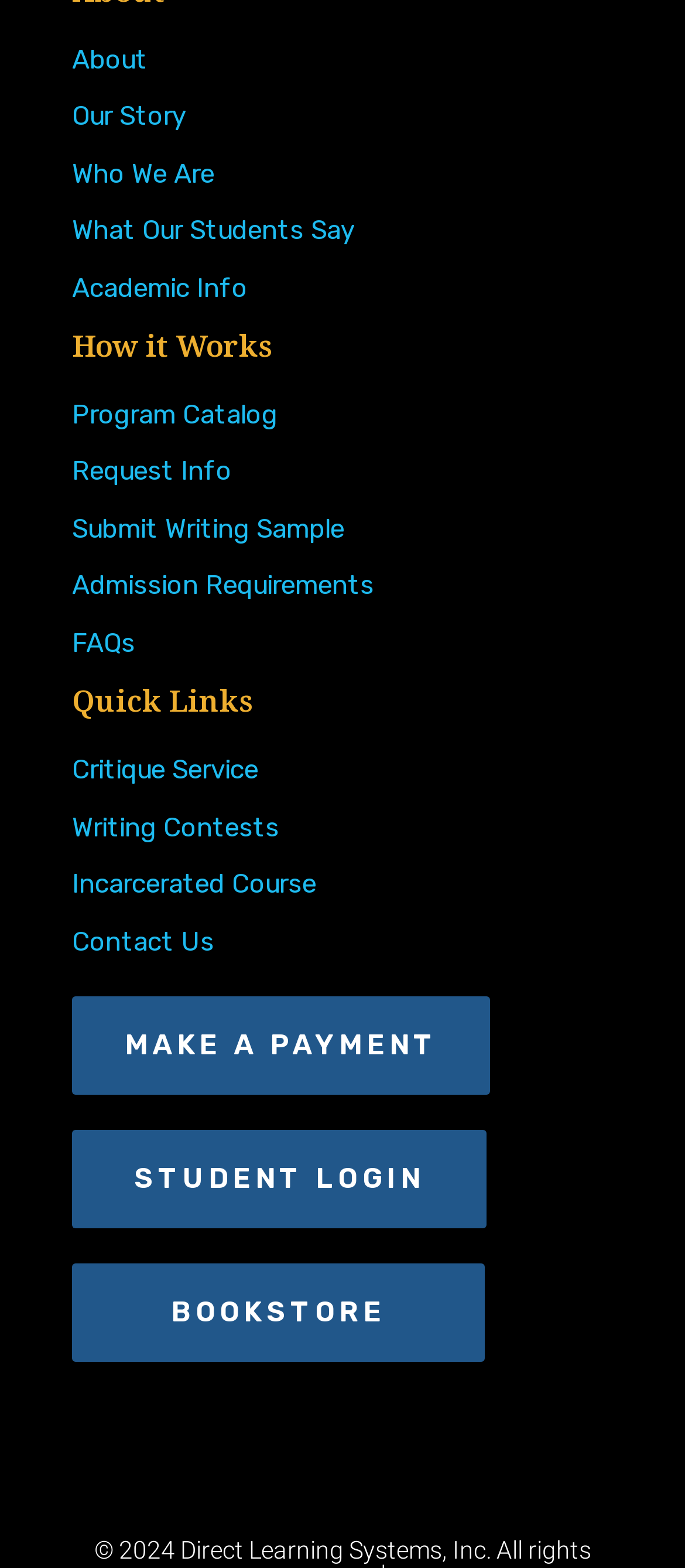Locate the bounding box coordinates of the area you need to click to fulfill this instruction: 'Learn about Academic Info'. The coordinates must be in the form of four float numbers ranging from 0 to 1: [left, top, right, bottom].

[0.105, 0.173, 0.362, 0.193]